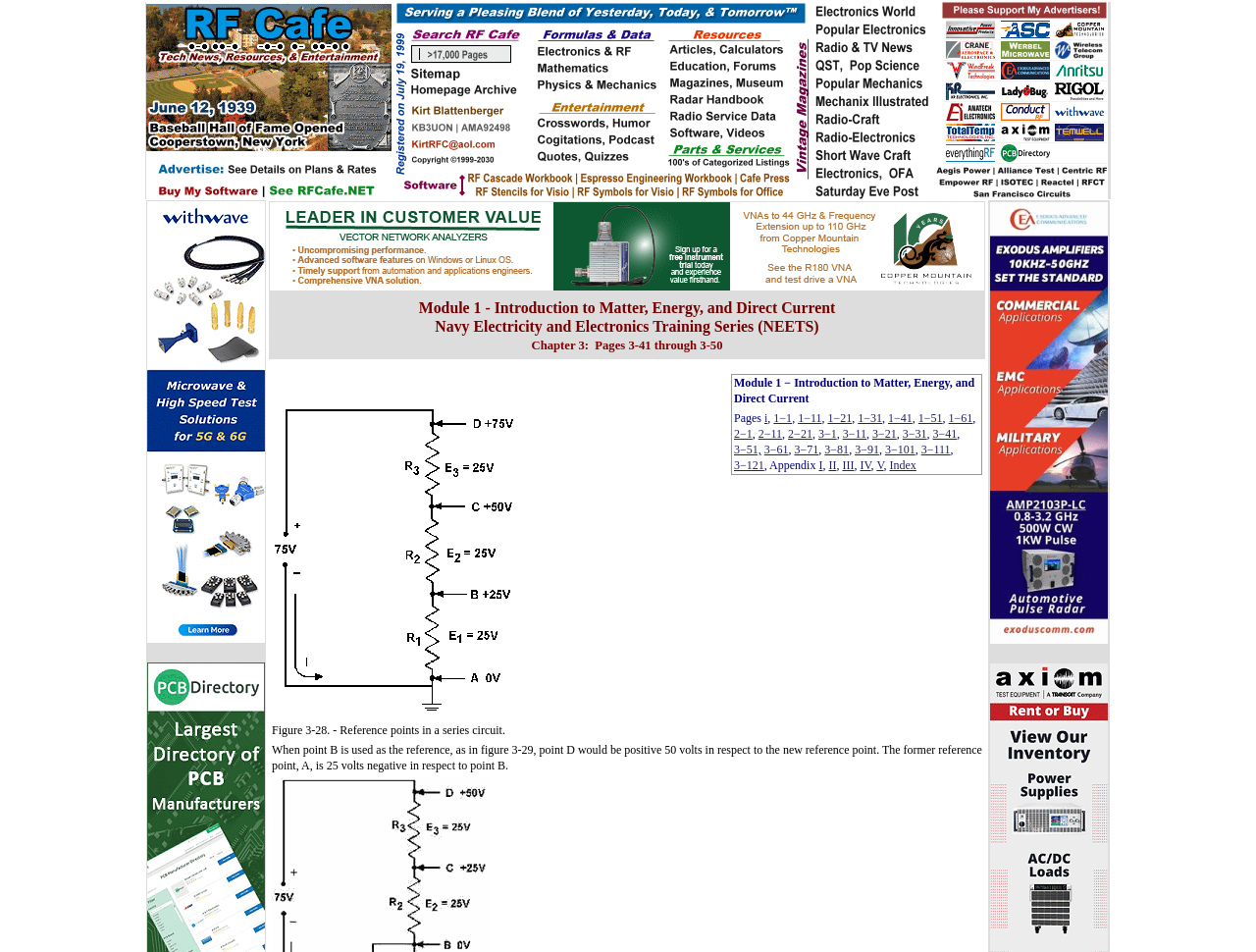Please identify the webpage's heading and generate its text content.

Module 1 - Introduction to Matter, Energy, and Direct Current
Navy Electricity and Electronics Training Series (NEETS)
Chapter 3:  Pages 3-41 through 3-50